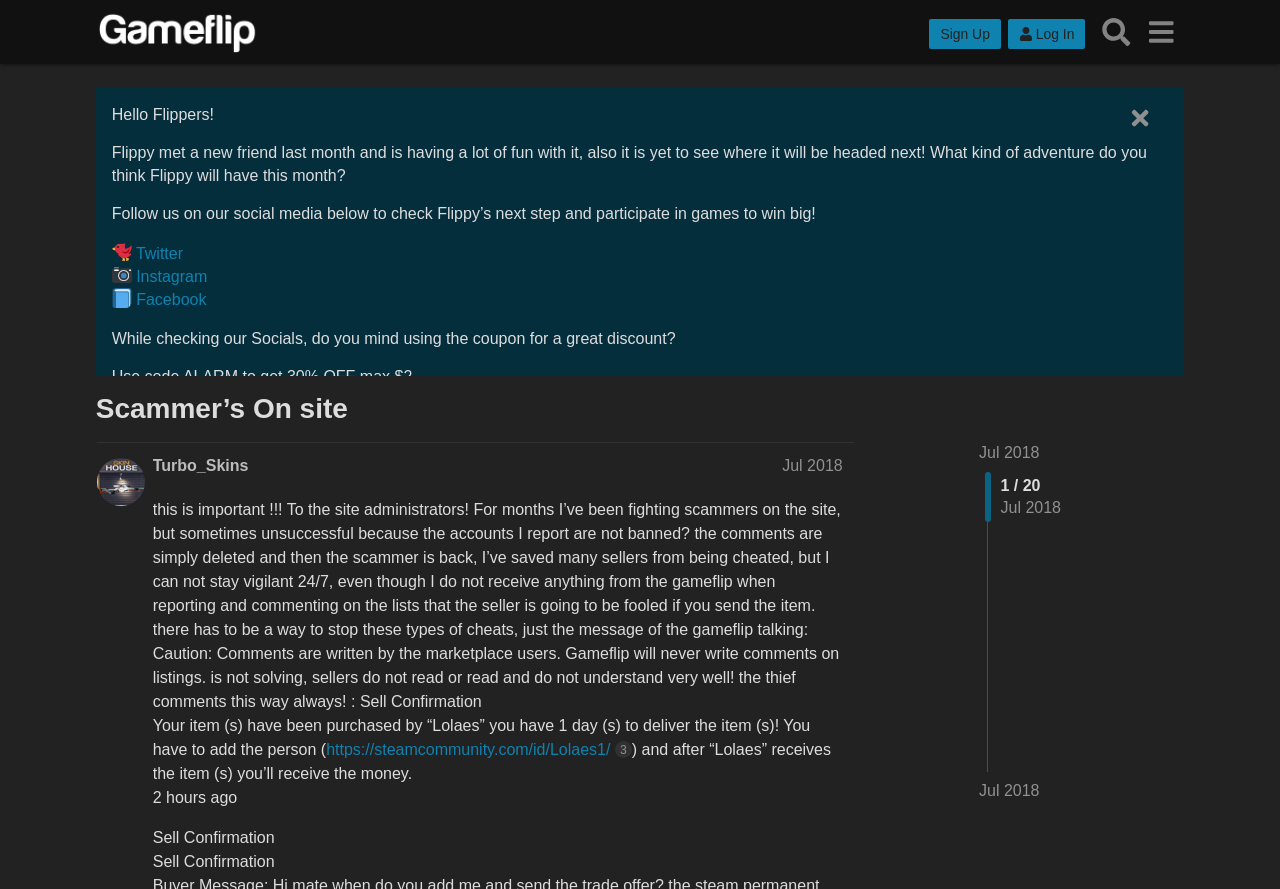Provide a short, one-word or phrase answer to the question below:
What is the discount code for 30% OFF?

ALARM